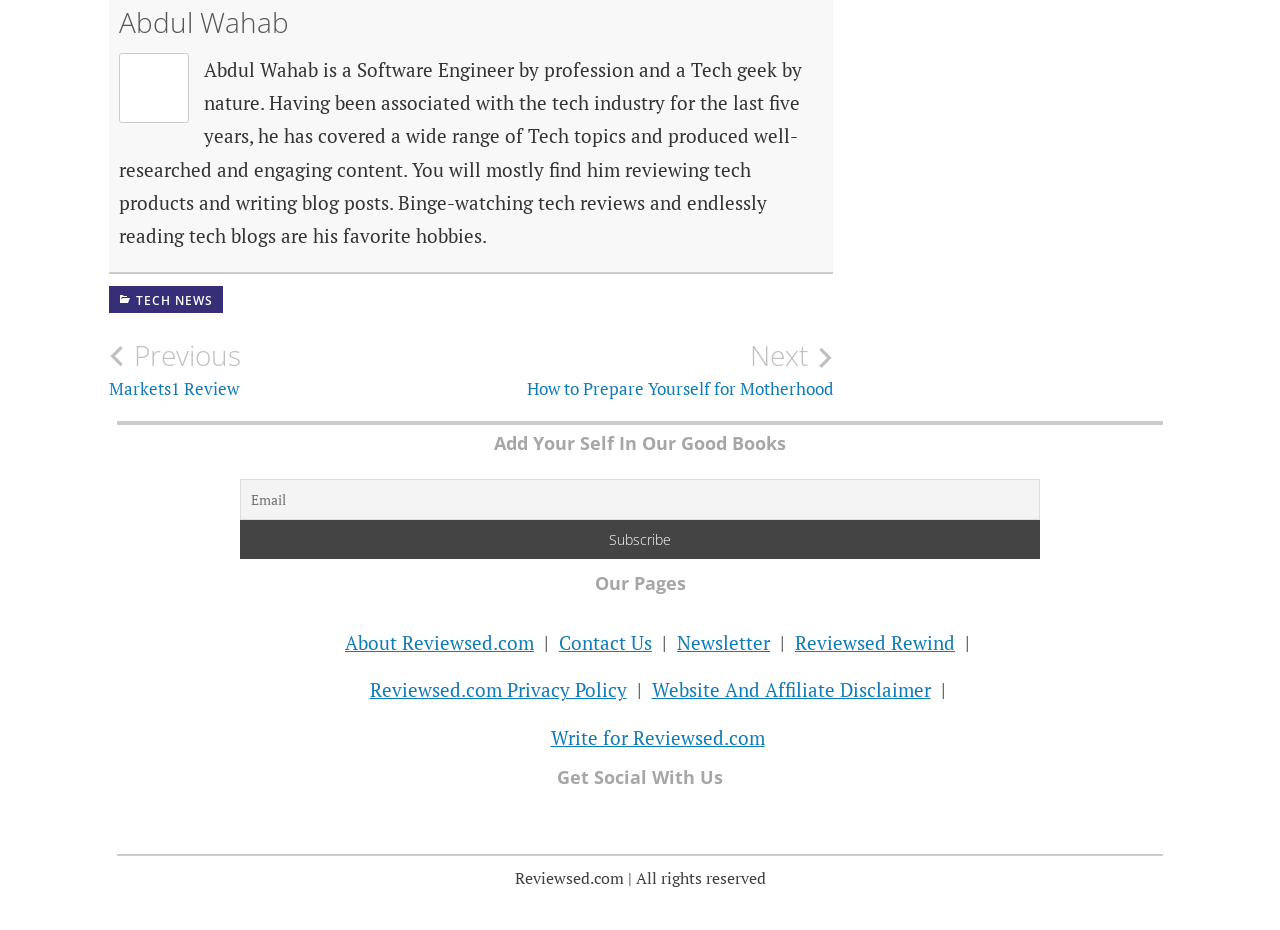Find and indicate the bounding box coordinates of the region you should select to follow the given instruction: "Read the previous post".

[0.085, 0.365, 0.368, 0.429]